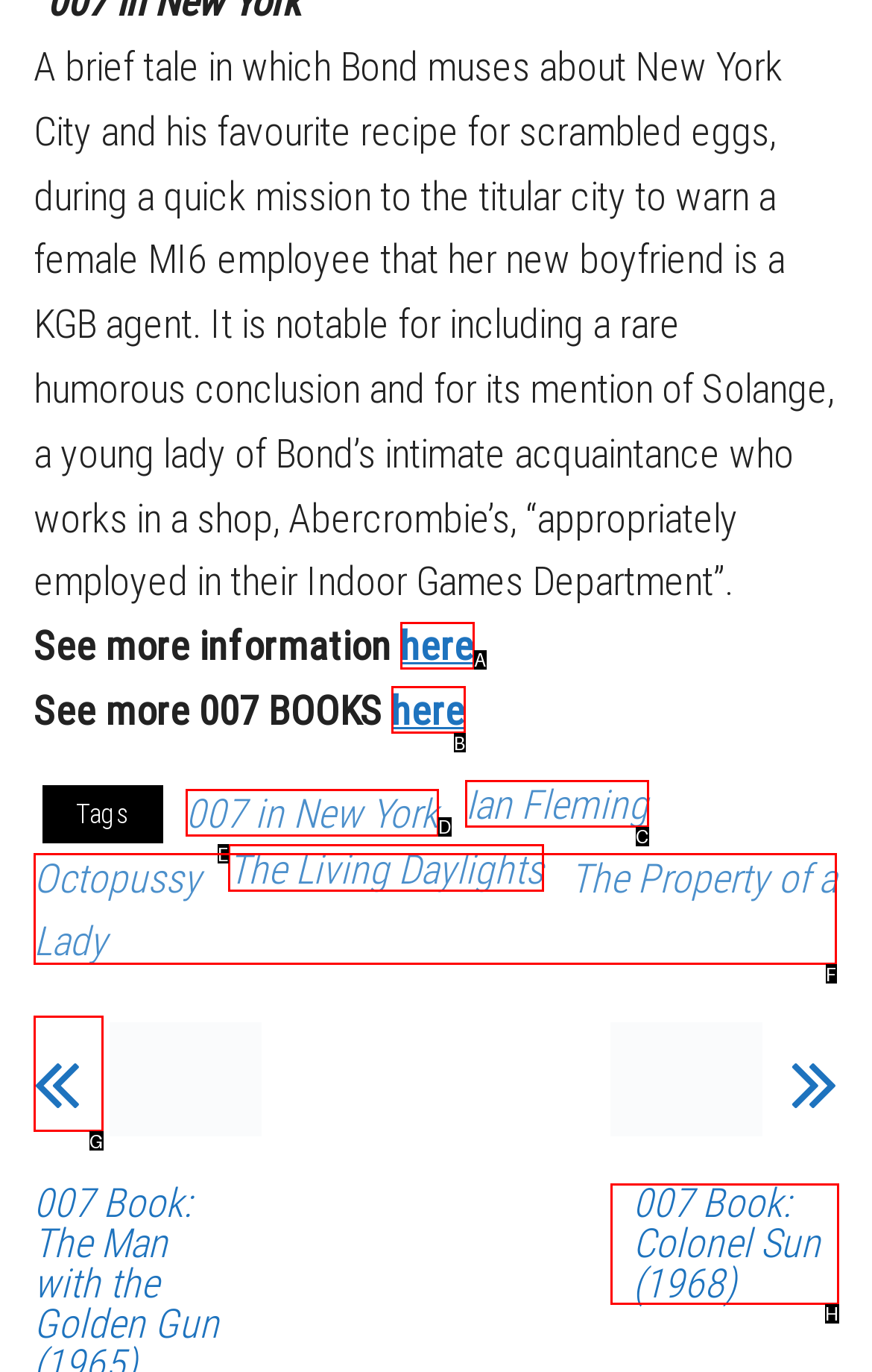Pick the option that best fits the description: 007 Book: Colonel Sun (1968). Reply with the letter of the matching option directly.

H